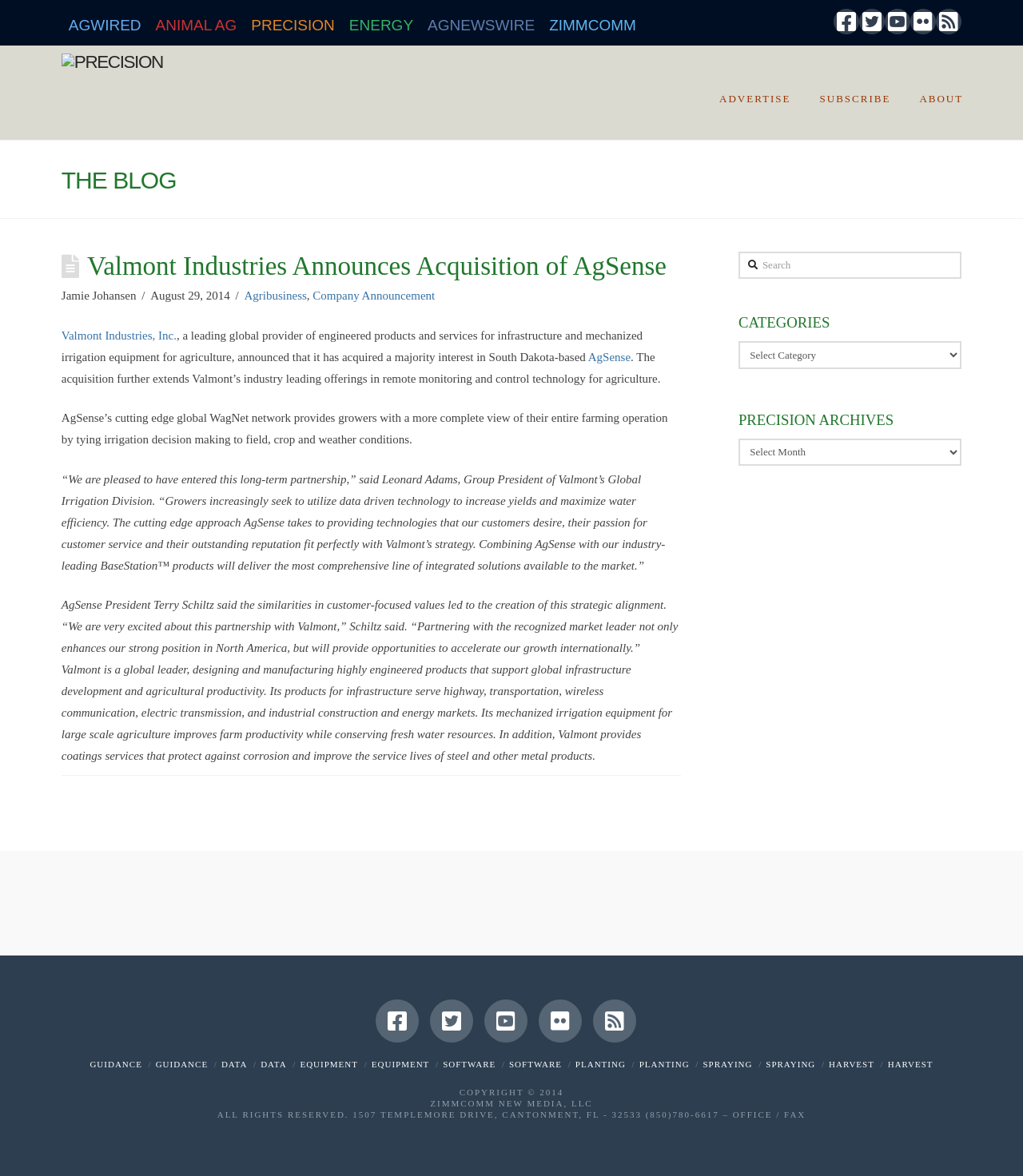What is the name of the product mentioned in the article?
Using the image, elaborate on the answer with as much detail as possible.

The article mentions that 'Combining AgSense with our industry-leading BaseStation™ products will deliver the most comprehensive line of integrated solutions available to the market.' Therefore, the name of the product mentioned in the article is BaseStation.